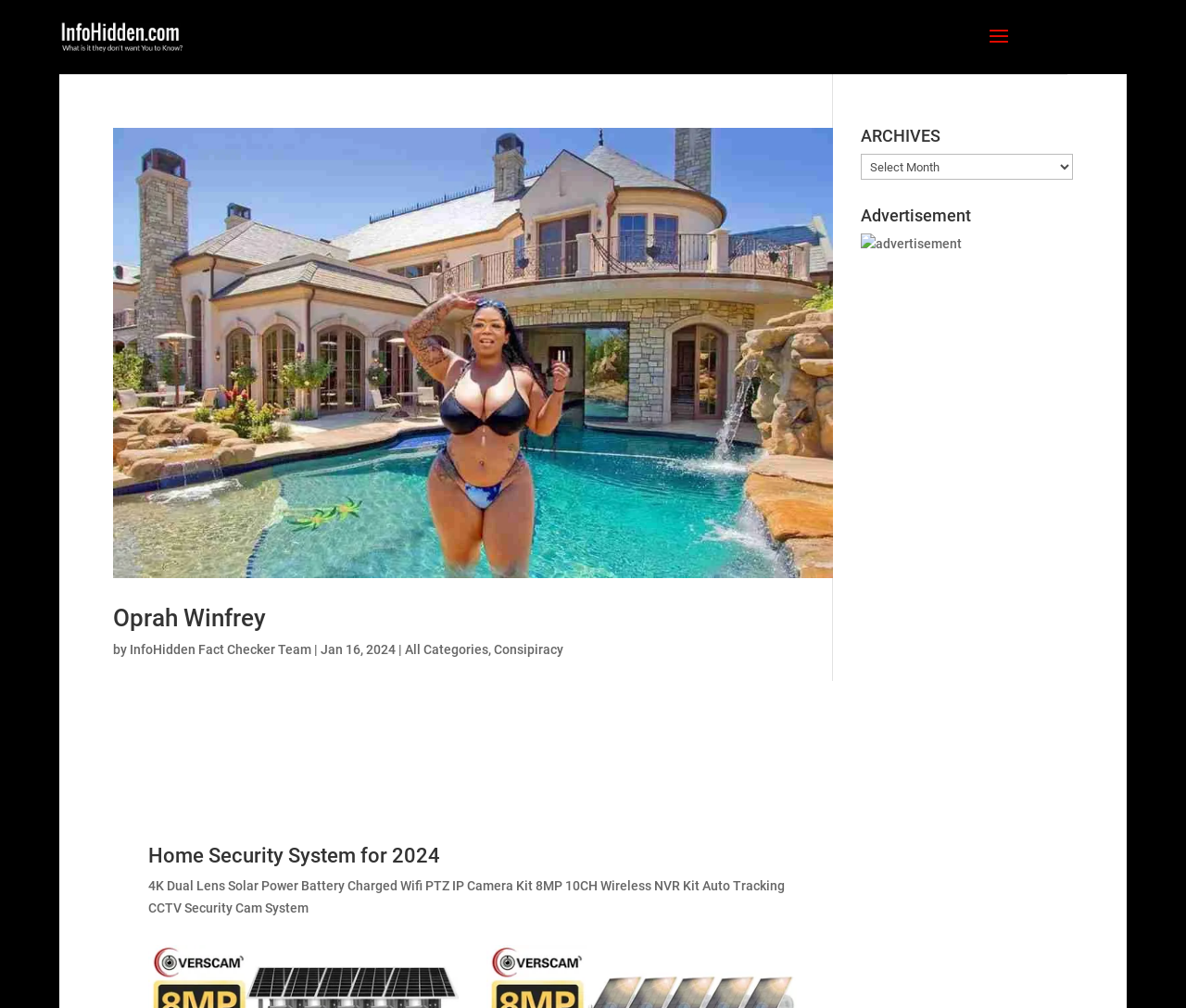How many categories are listed?
Utilize the information in the image to give a detailed answer to the question.

I counted the number of links under the 'All Categories' section, which are 'All Categories' and 'Conspiracy', so there are 2 categories listed.